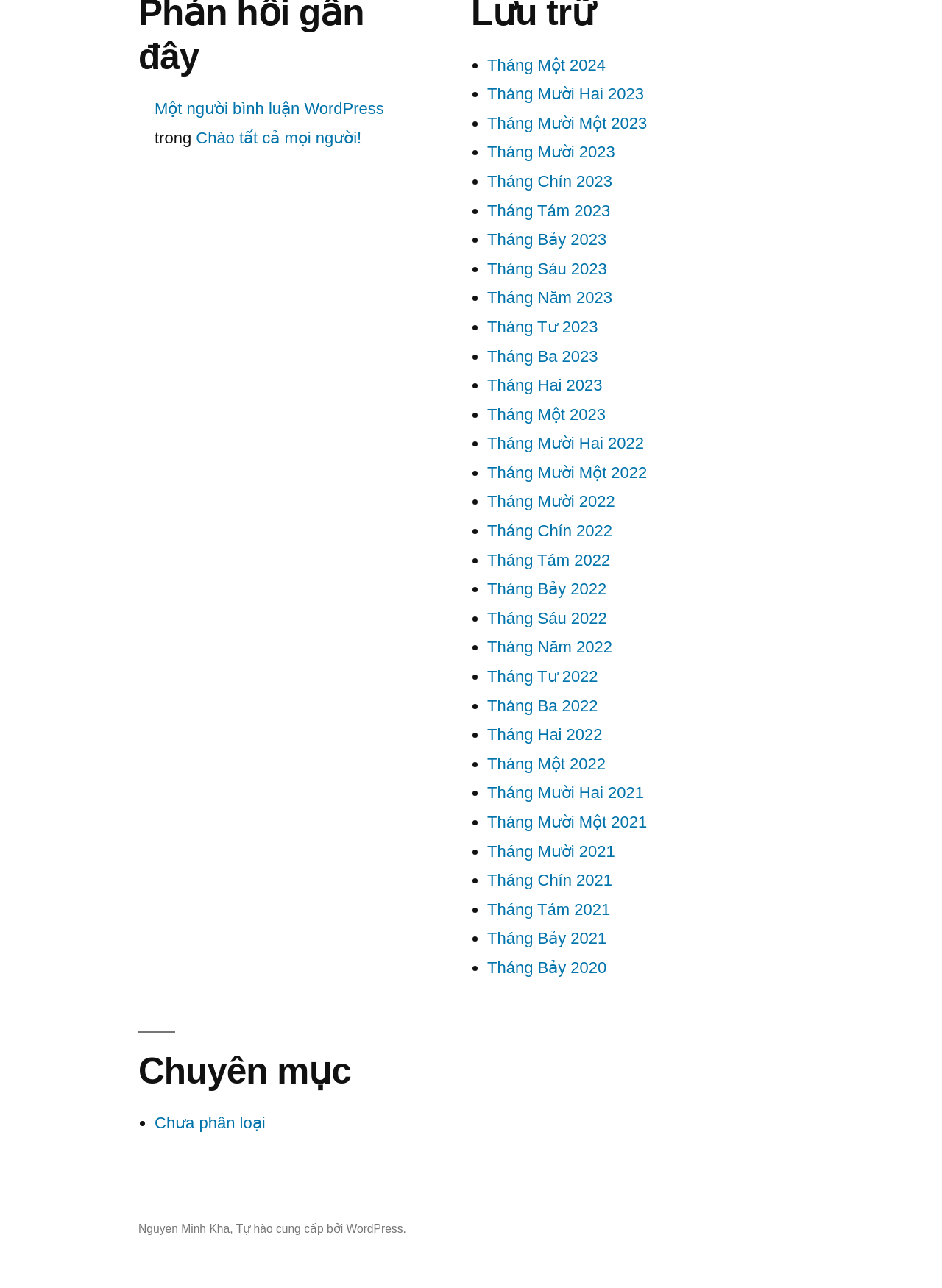Please identify the bounding box coordinates for the region that you need to click to follow this instruction: "Visit the 'https://slowplaypoker.com/' website".

[0.5, 0.792, 0.702, 0.806]